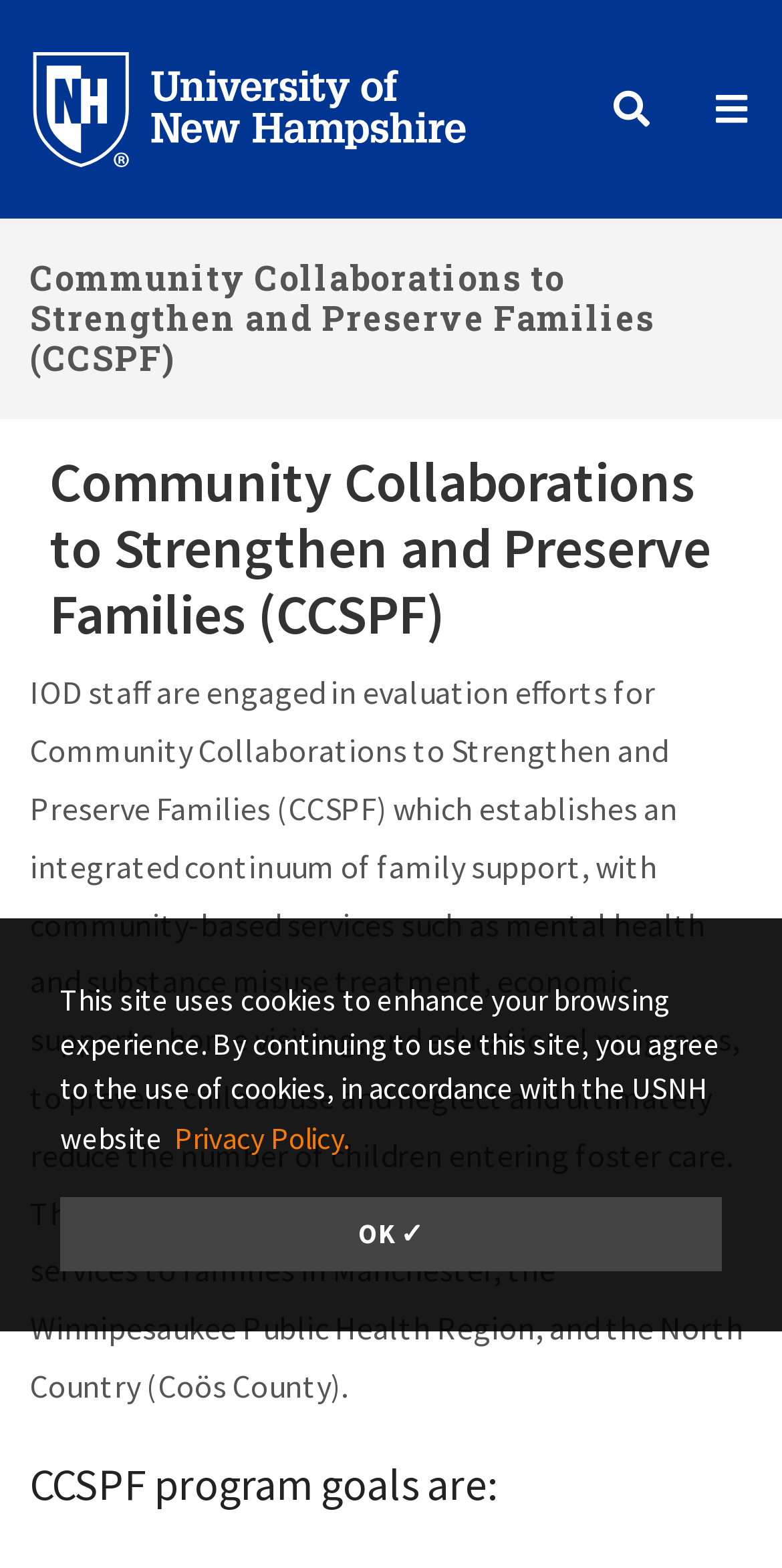What is the topic of the evaluation efforts mentioned on the webpage?
Please provide a detailed and comprehensive answer to the question.

The webpage mentions that IOD staff are engaged in evaluation efforts for Community Collaborations to Strengthen and Preserve Families (CCSPF), which suggests that the evaluation efforts are focused on this specific program.